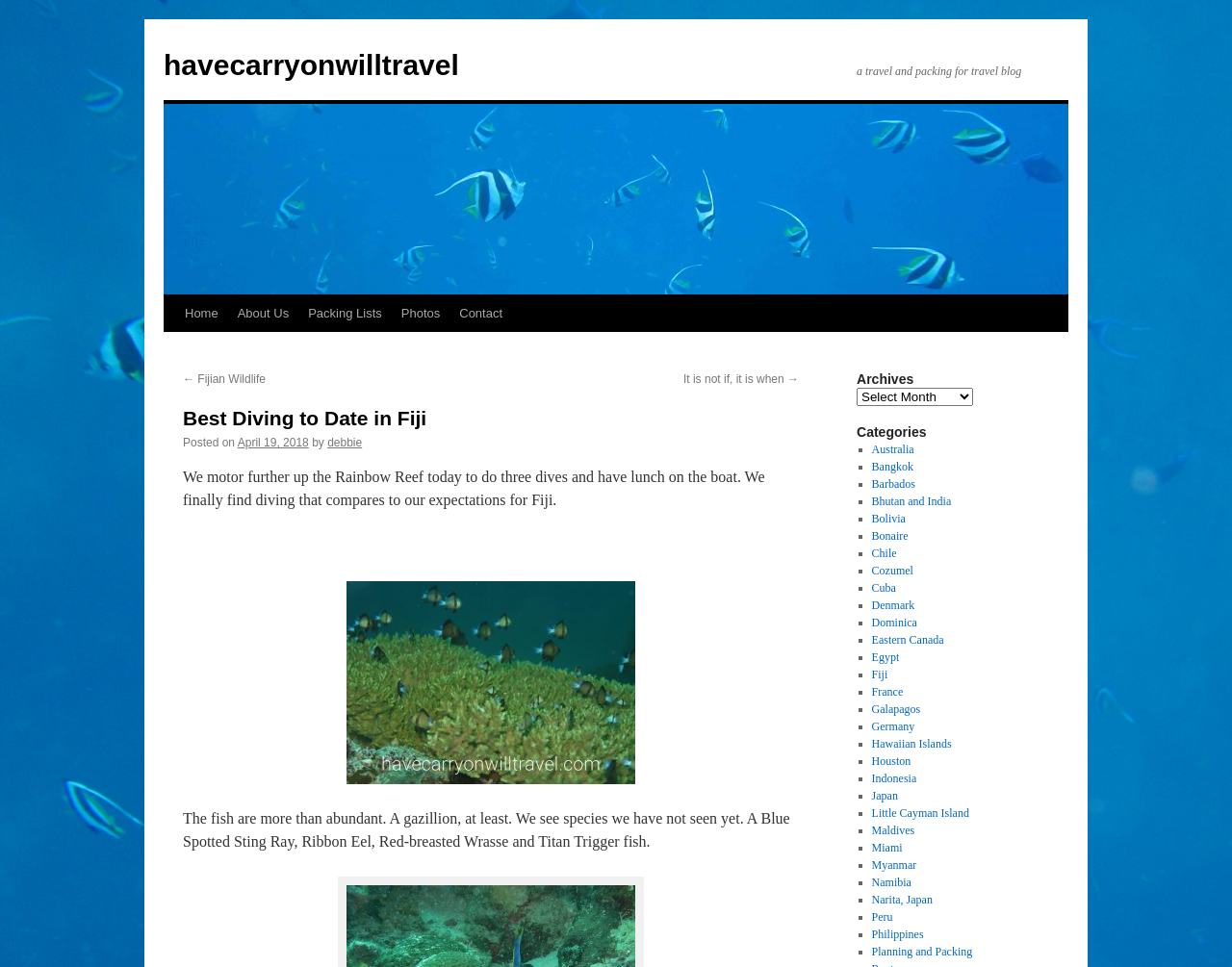What is the name of the blog?
Look at the image and respond with a one-word or short-phrase answer.

havecarryonwilltravel